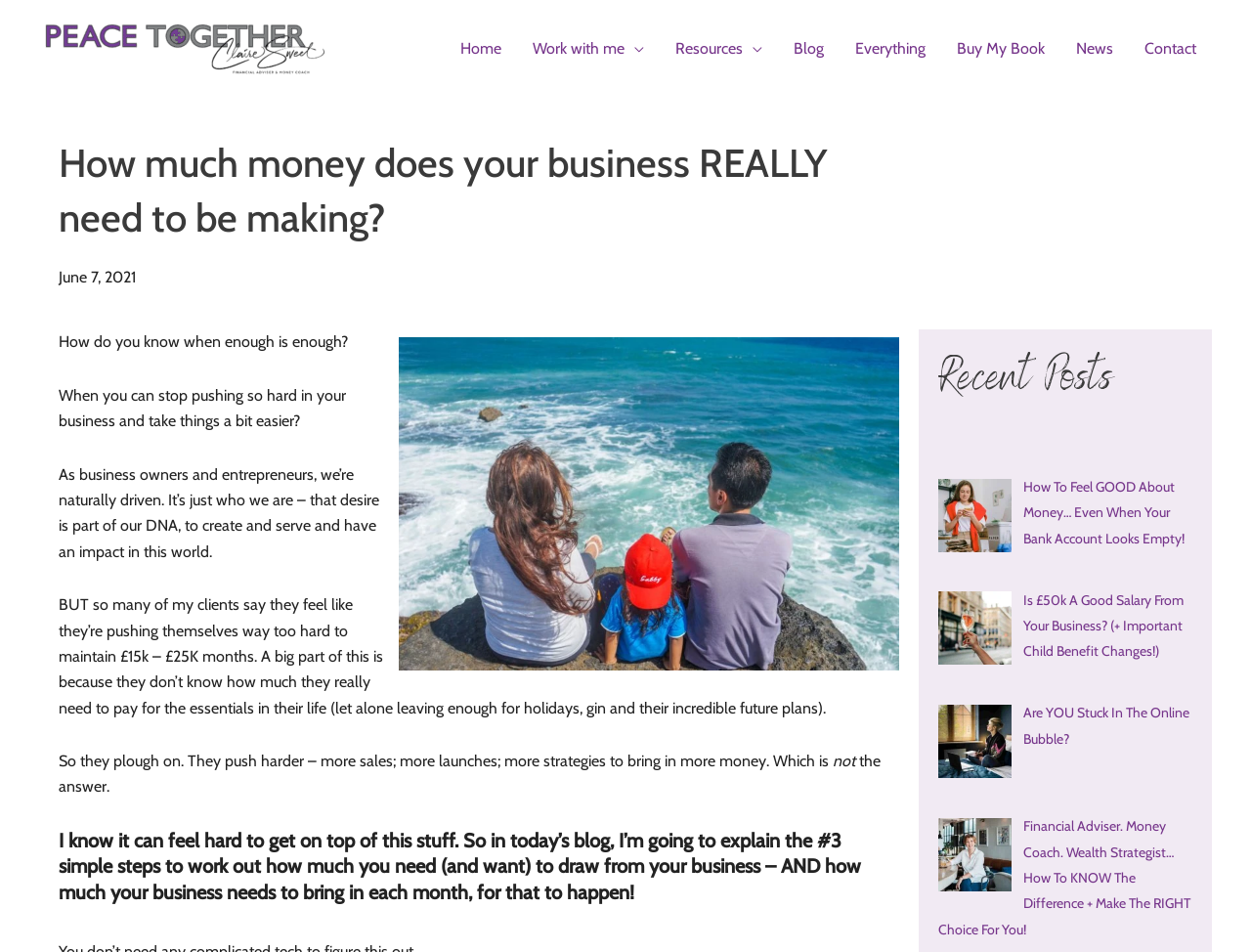Pinpoint the bounding box coordinates of the area that should be clicked to complete the following instruction: "Visit the 'Blog' page". The coordinates must be given as four float numbers between 0 and 1, i.e., [left, top, right, bottom].

[0.622, 0.015, 0.671, 0.087]